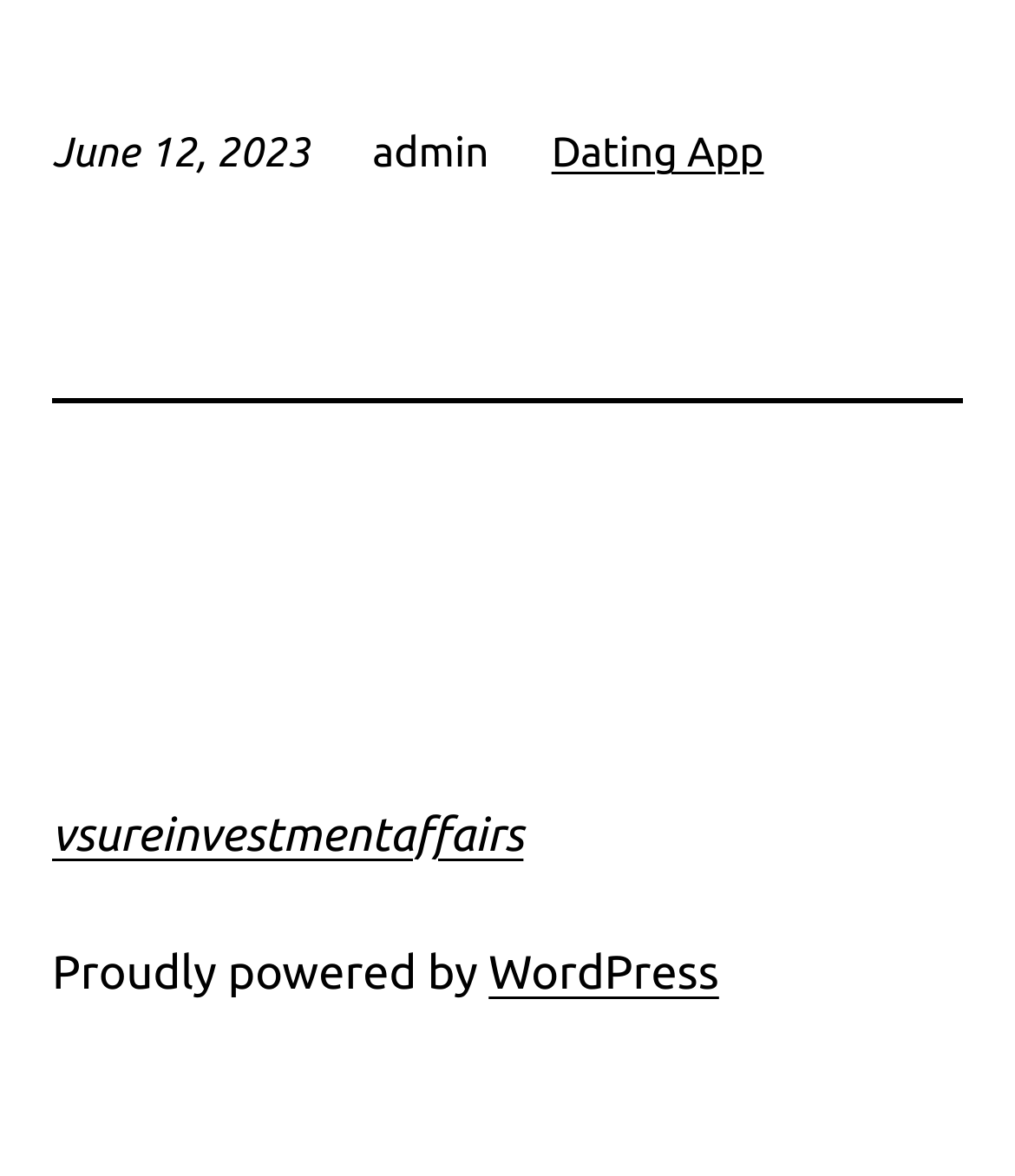Please examine the image and provide a detailed answer to the question: What is the current date?

The current date can be found at the top left corner of the webpage, which is displayed as 'June 12, 2023'.